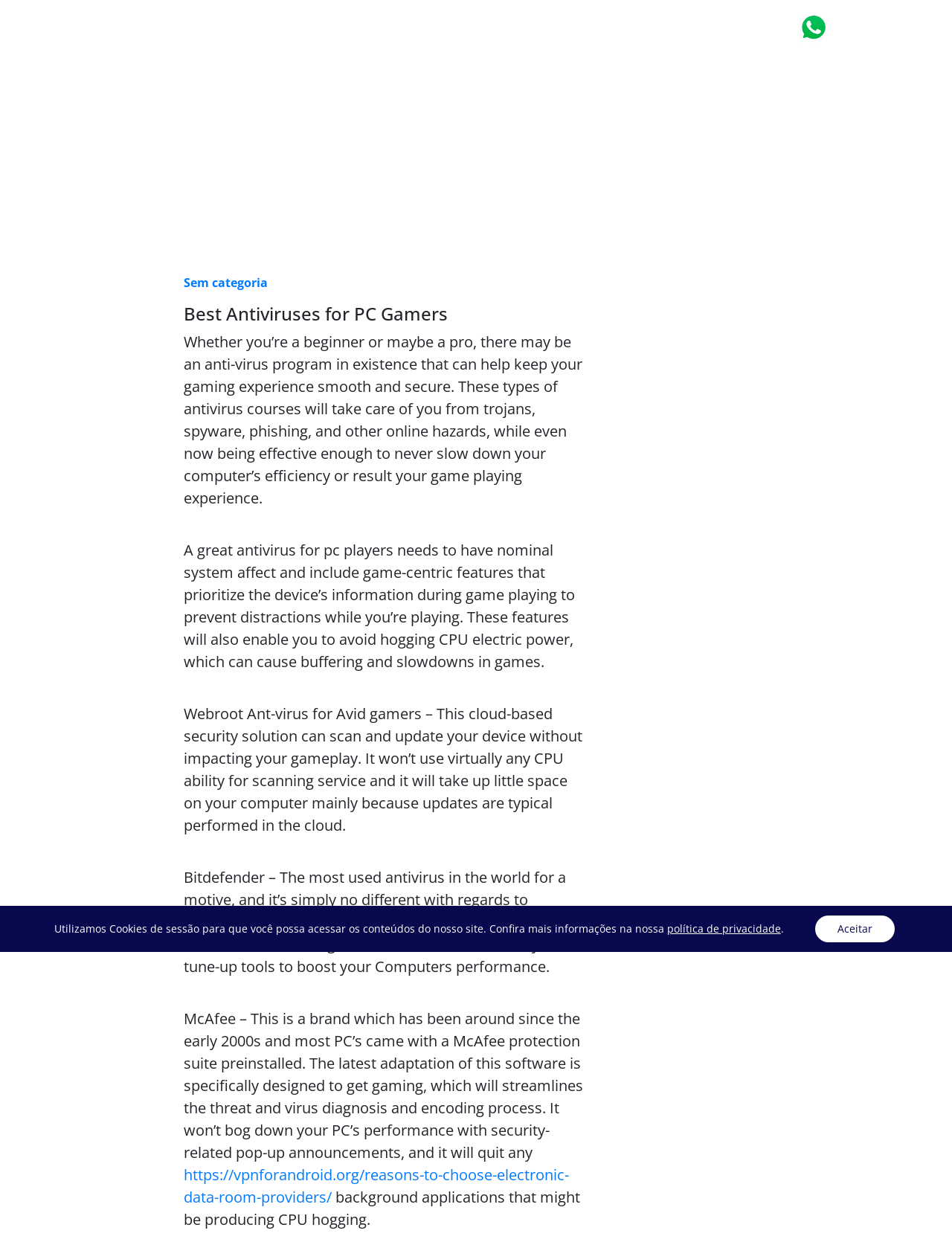Carefully examine the image and provide an in-depth answer to the question: What is the benefit of Webroot Antivirus for gamers?

The webpage mentions that Webroot Antivirus for gamers is a cloud-based security solution that can scan and update the device without impacting gameplay, and it won't use any CPU power for scanning.